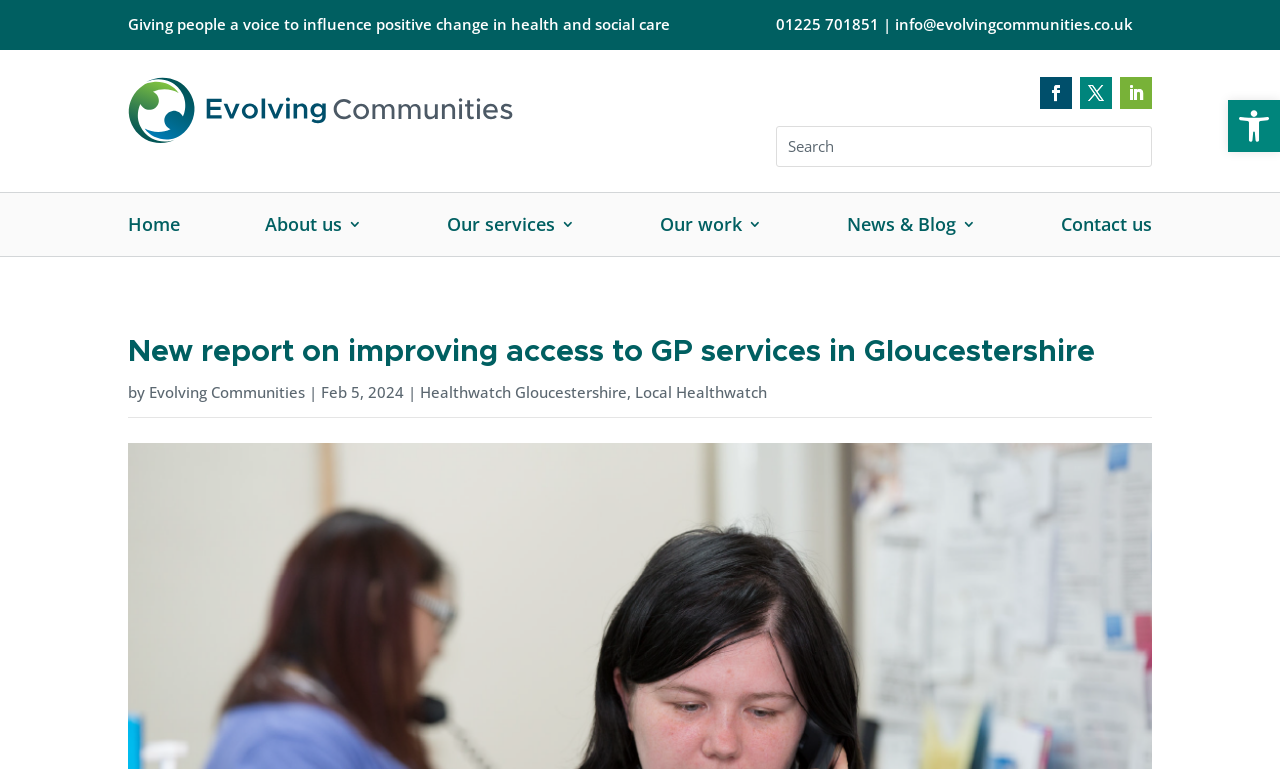Use a single word or phrase to answer the following:
What is the purpose of the organization?

Giving people a voice to influence positive change in health and social care